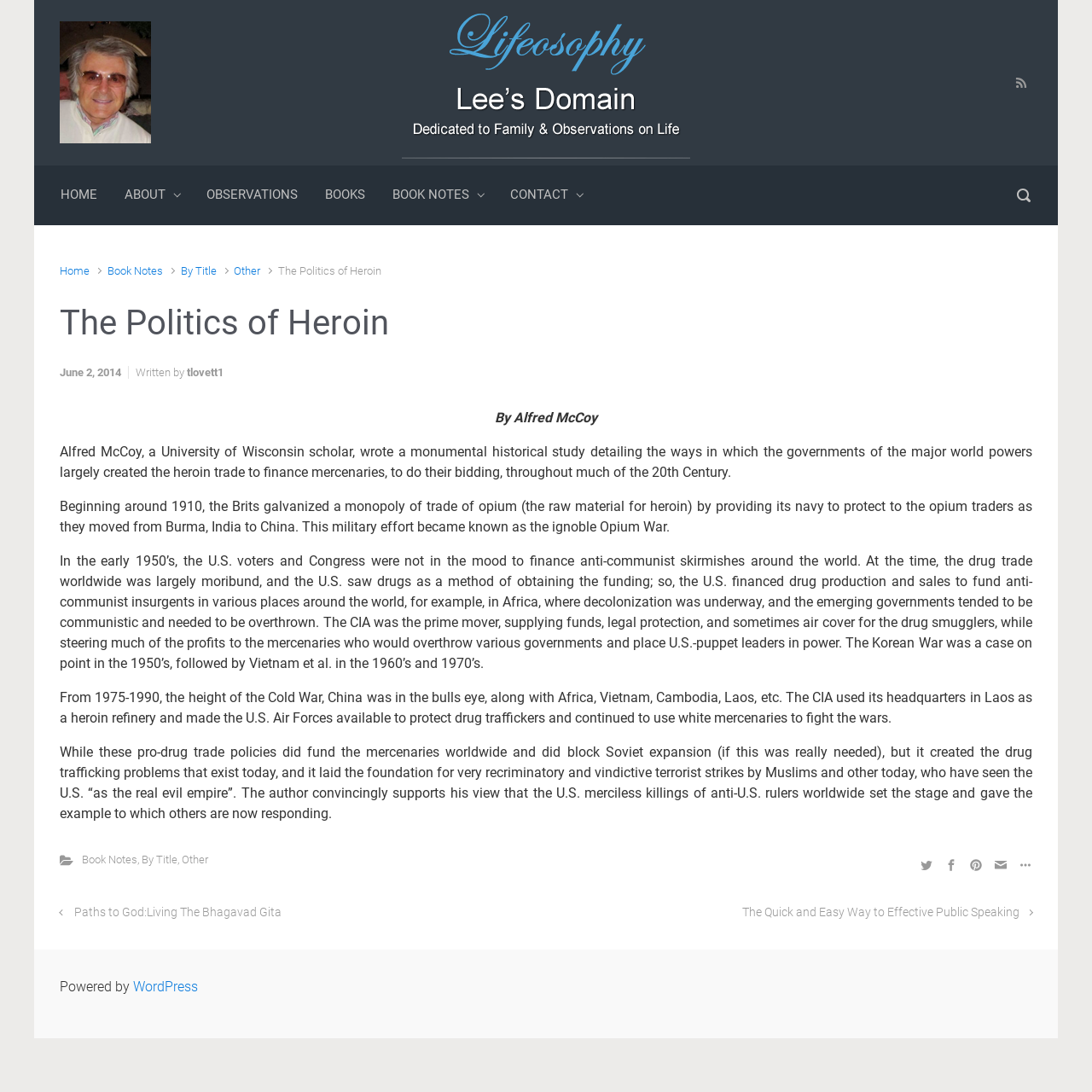How many book notes are there?
Can you give a detailed and elaborate answer to the question?

There are multiple book notes on the webpage, as indicated by the links to 'Book Notes' and 'By Title' in the breadcrumb navigation and at the bottom of the article section.